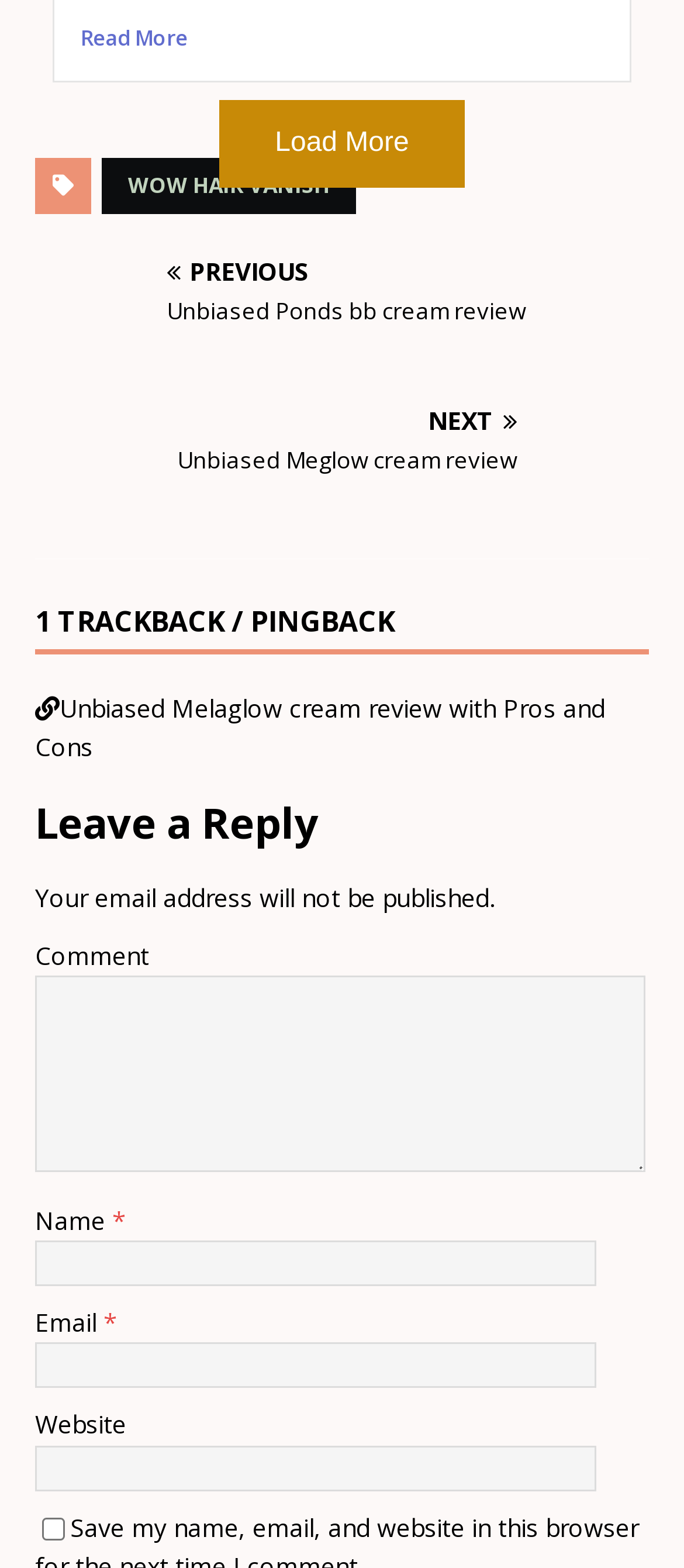Highlight the bounding box coordinates of the element that should be clicked to carry out the following instruction: "Enter a comment in the 'Comment' textbox". The coordinates must be given as four float numbers ranging from 0 to 1, i.e., [left, top, right, bottom].

[0.051, 0.622, 0.944, 0.748]